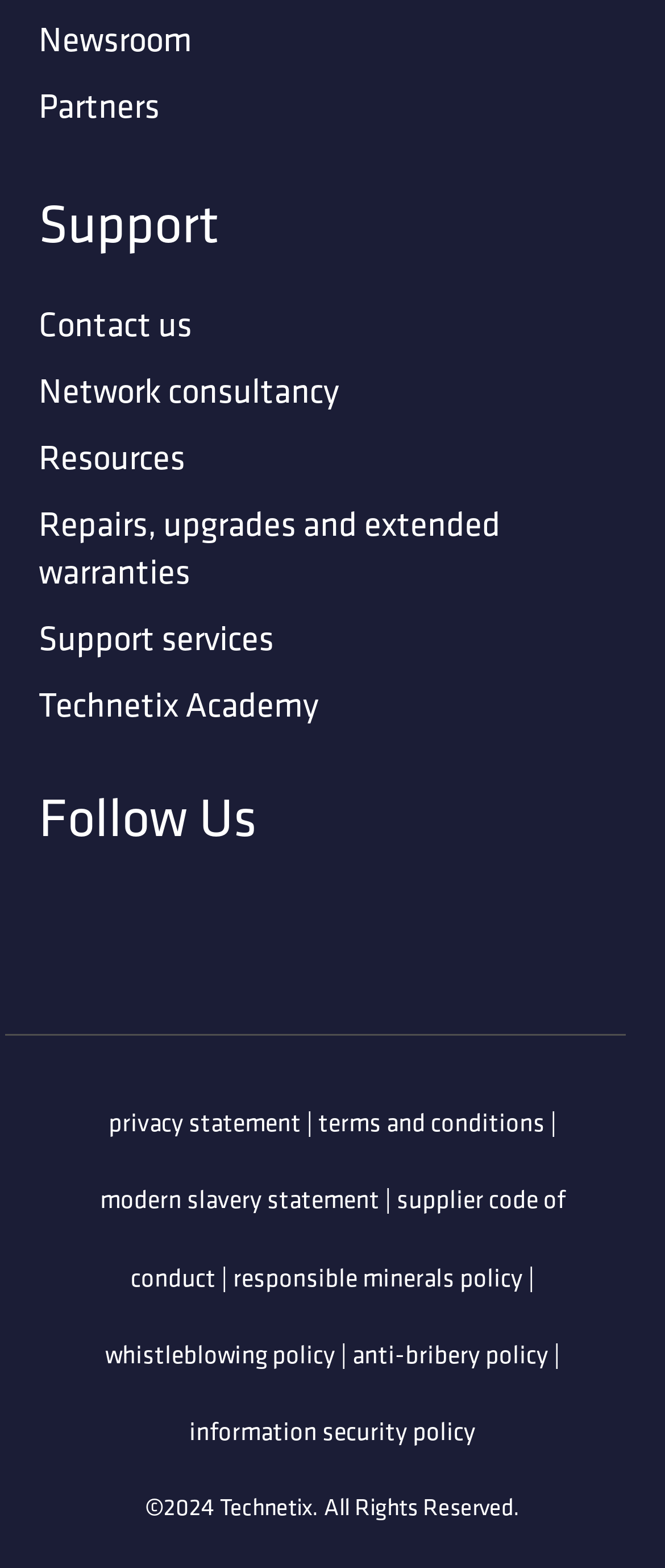Please answer the following query using a single word or phrase: 
What is the last link in the footer?

information security policy